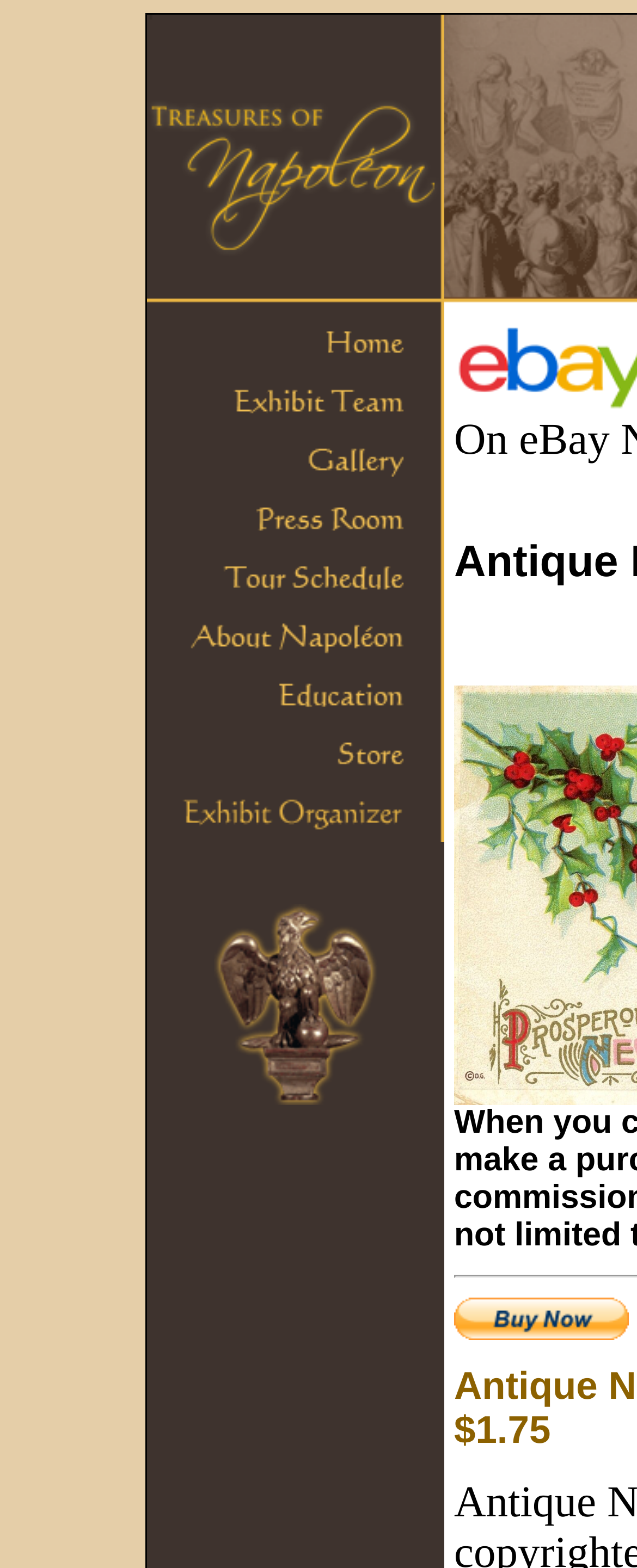How many links are below the portrait?
Look at the image and answer with only one word or phrase.

8